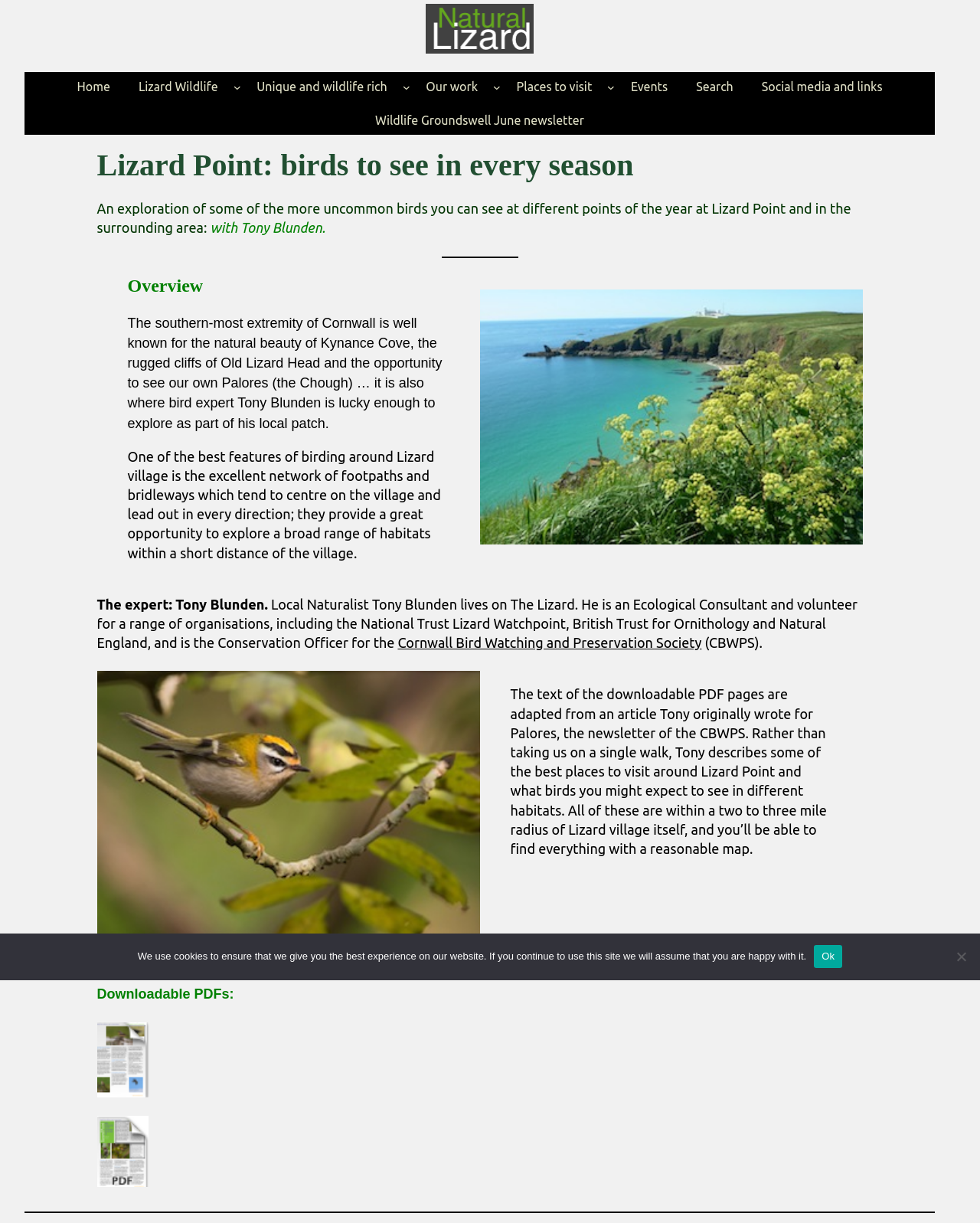What is the name of the organization Tony Blunden is the Conservation Officer for?
Based on the image, provide a one-word or brief-phrase response.

Cornwall Bird Watching and Preservation Society